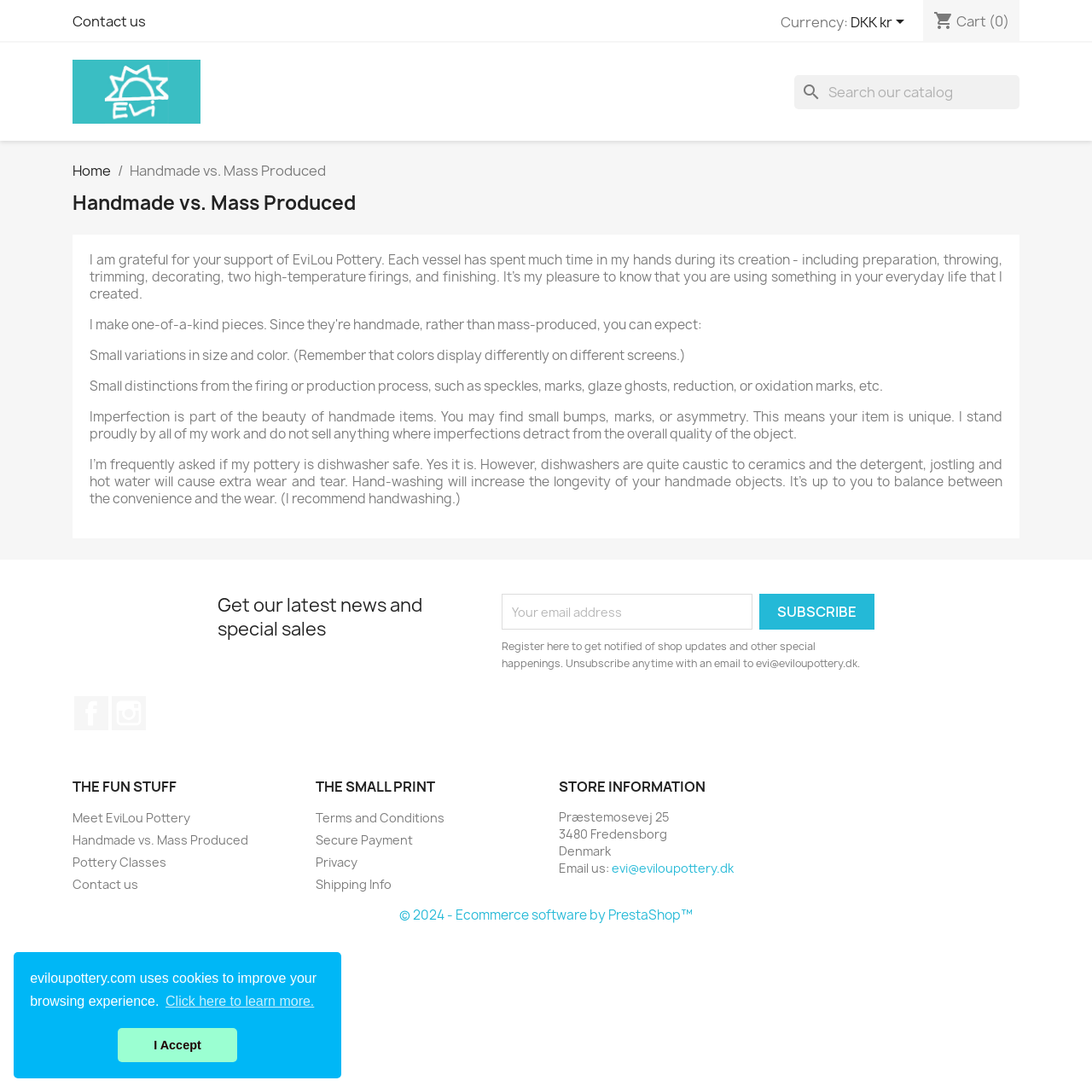Determine the bounding box coordinates for the clickable element required to fulfill the instruction: "Visit the 'Handmade vs. Mass Produced' page". Provide the coordinates as four float numbers between 0 and 1, i.e., [left, top, right, bottom].

[0.066, 0.762, 0.227, 0.776]